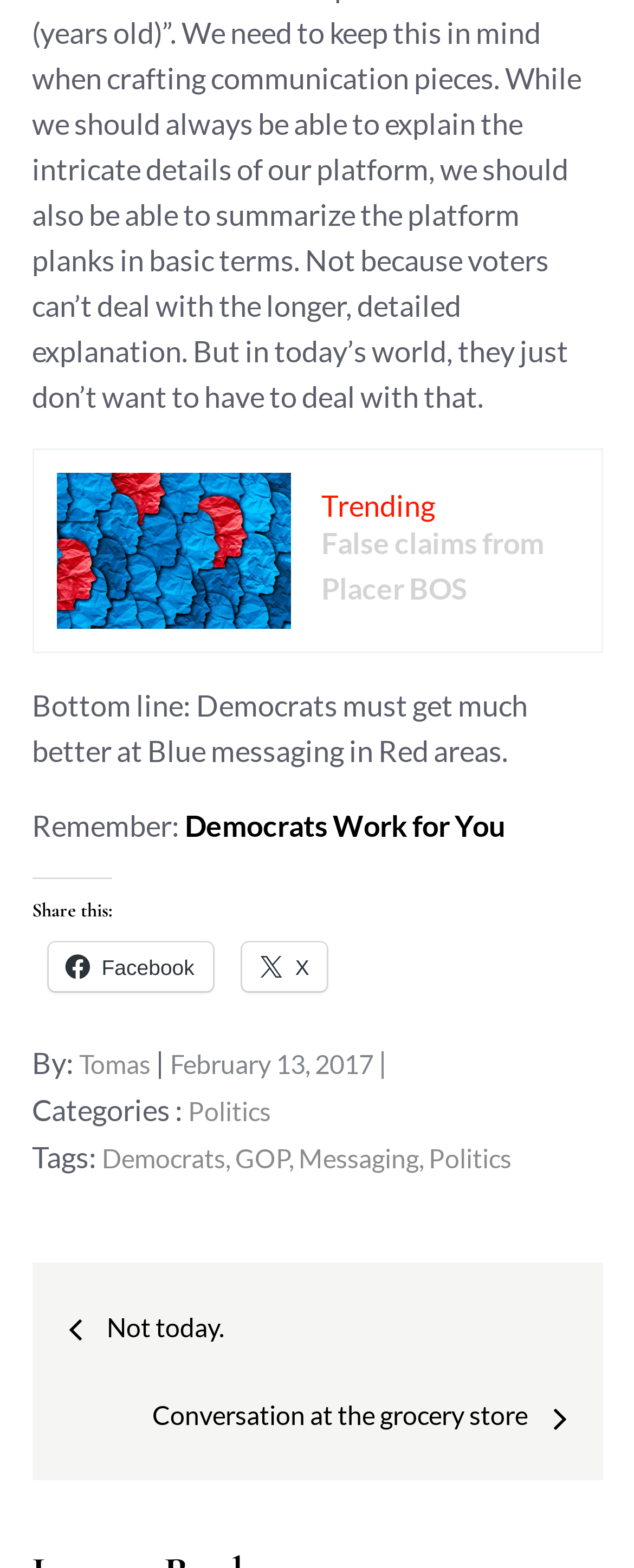Locate the UI element described as follows: "GOP". Return the bounding box coordinates as four float numbers between 0 and 1 in the order [left, top, right, bottom].

[0.371, 0.729, 0.463, 0.748]